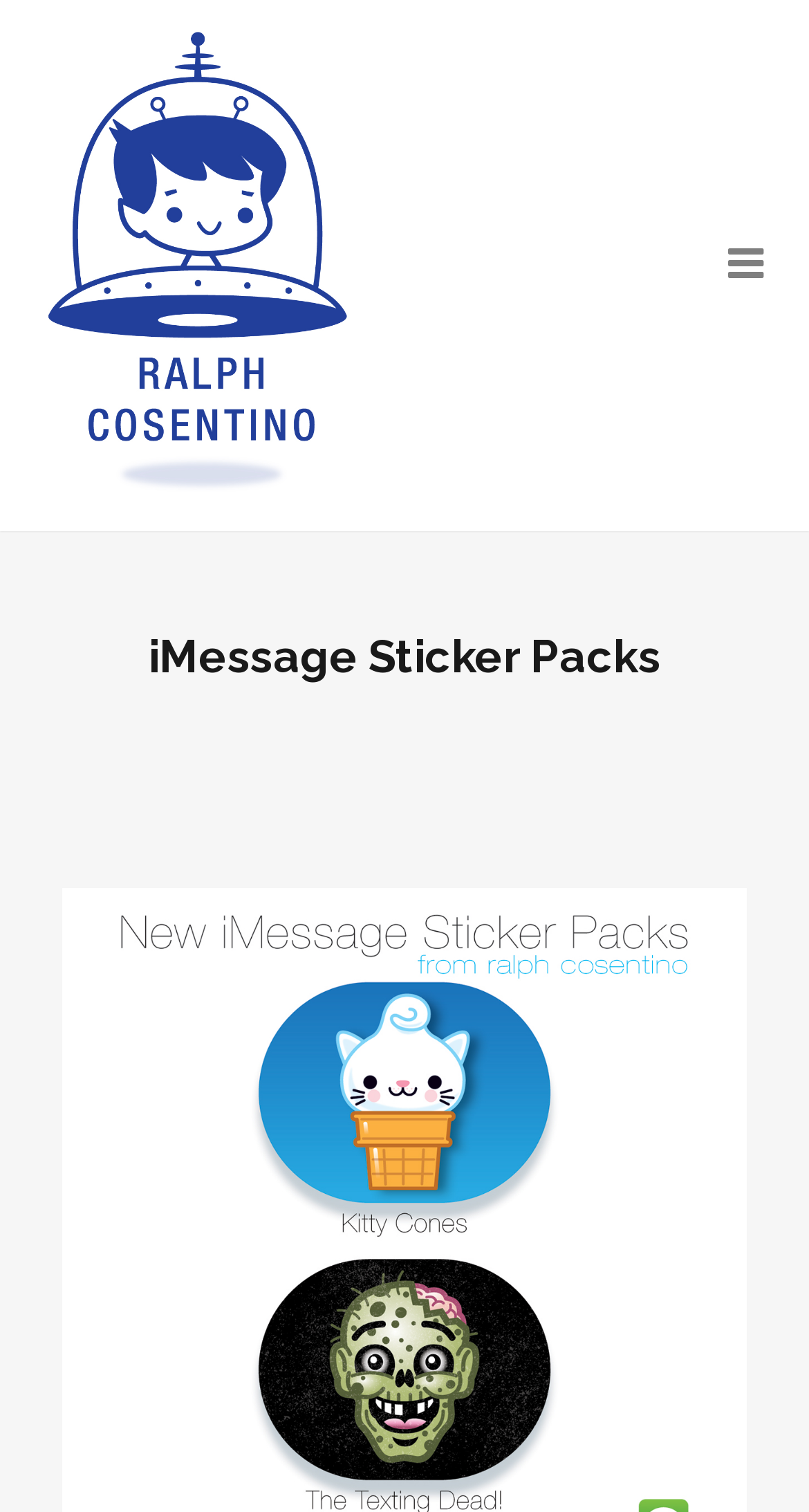Identify the main heading of the webpage and provide its text content.

iMessage Sticker Packs